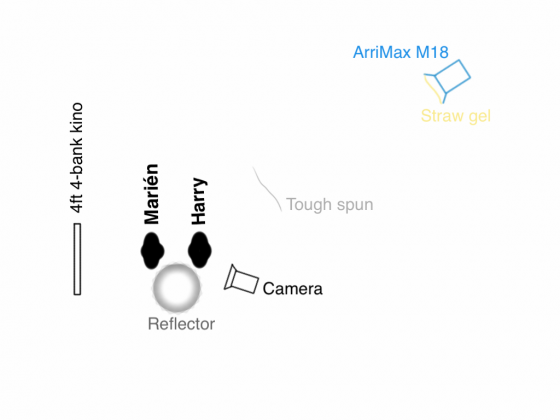Give a detailed explanation of what is happening in the image.

The image illustrates a lighting setup diagram featuring key elements for film production. Prominently displayed is a 4ft 4-bank Kino light source on the left, providing illumination for the scene. Positioned in the center, Marién stands with a reflector angled to bounce light back onto her face, enhancing the overall brightness and detail. To her right, Harry's outline is also visible, indicating presence in the setup. The camera is represented near the bottom, pointing toward Marién, while an ArrilMax M18 light fixture, equipped with a straw gel for color adjustment, is shown in the background above the diagram, highlighting the multi-layered lighting strategy being utilized. This carefully designed plan emphasizes the thoughtful integration of light sources to achieve desired visual effects in filmmaking.